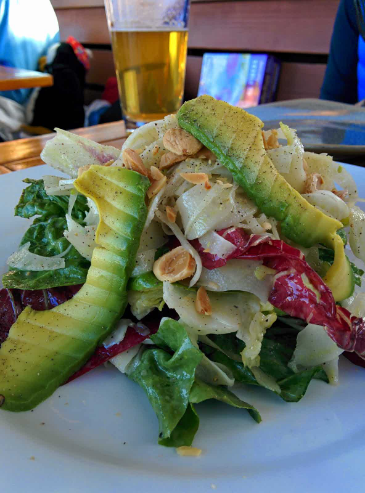What is the crunchy element in the salad?
Give a detailed response to the question by analyzing the screenshot.

The caption states that the dish promises a delightful crunch, and it is attributed to the toasted almonds that top the salad, providing a rich texture.